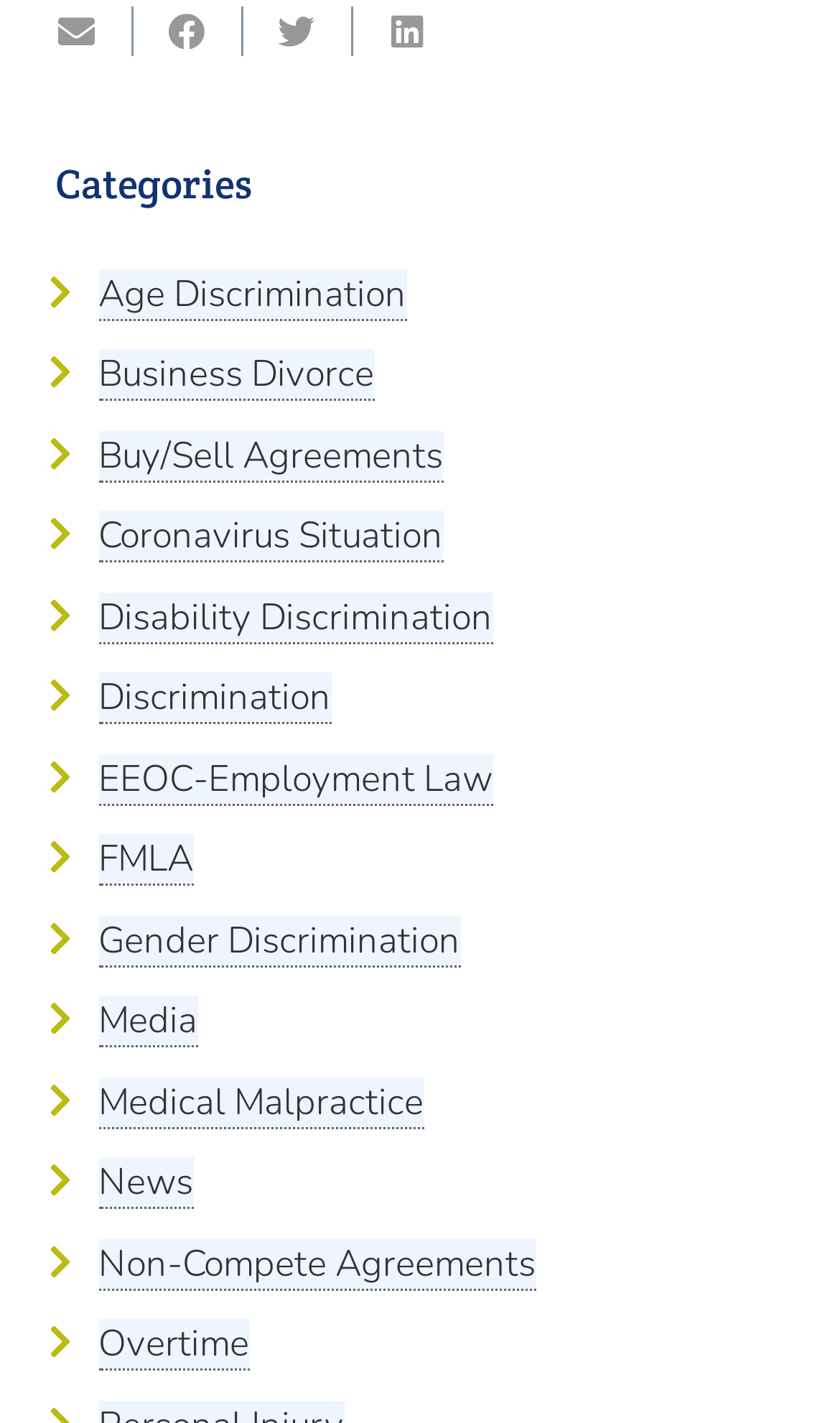Extract the bounding box coordinates for the HTML element that matches this description: "aria-label="Share this" title="Share this"". The coordinates should be four float numbers between 0 and 1, i.e., [left, top, right, bottom].

[0.419, 0.004, 0.55, 0.04]